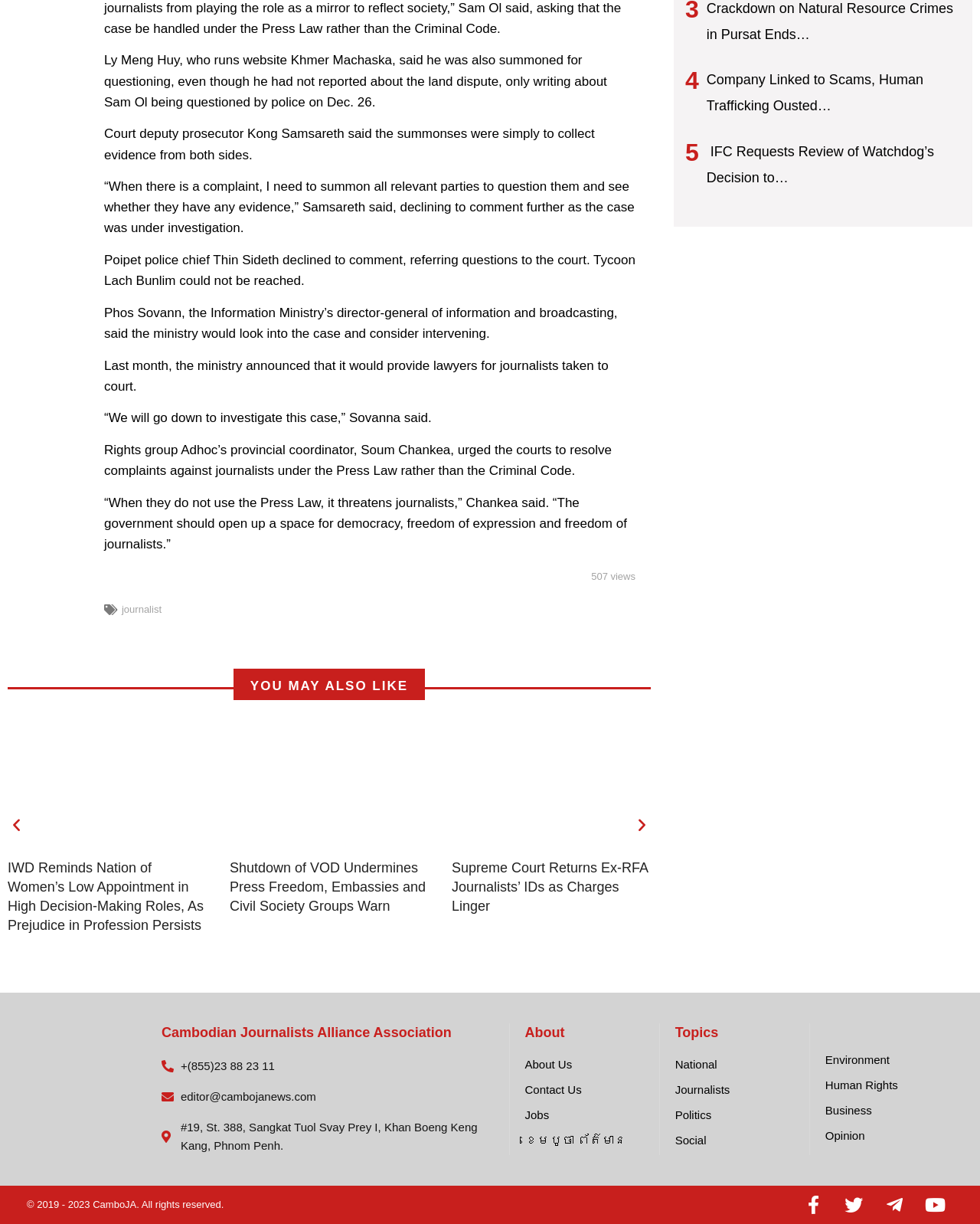Please give a short response to the question using one word or a phrase:
How many views does this article have?

507 views